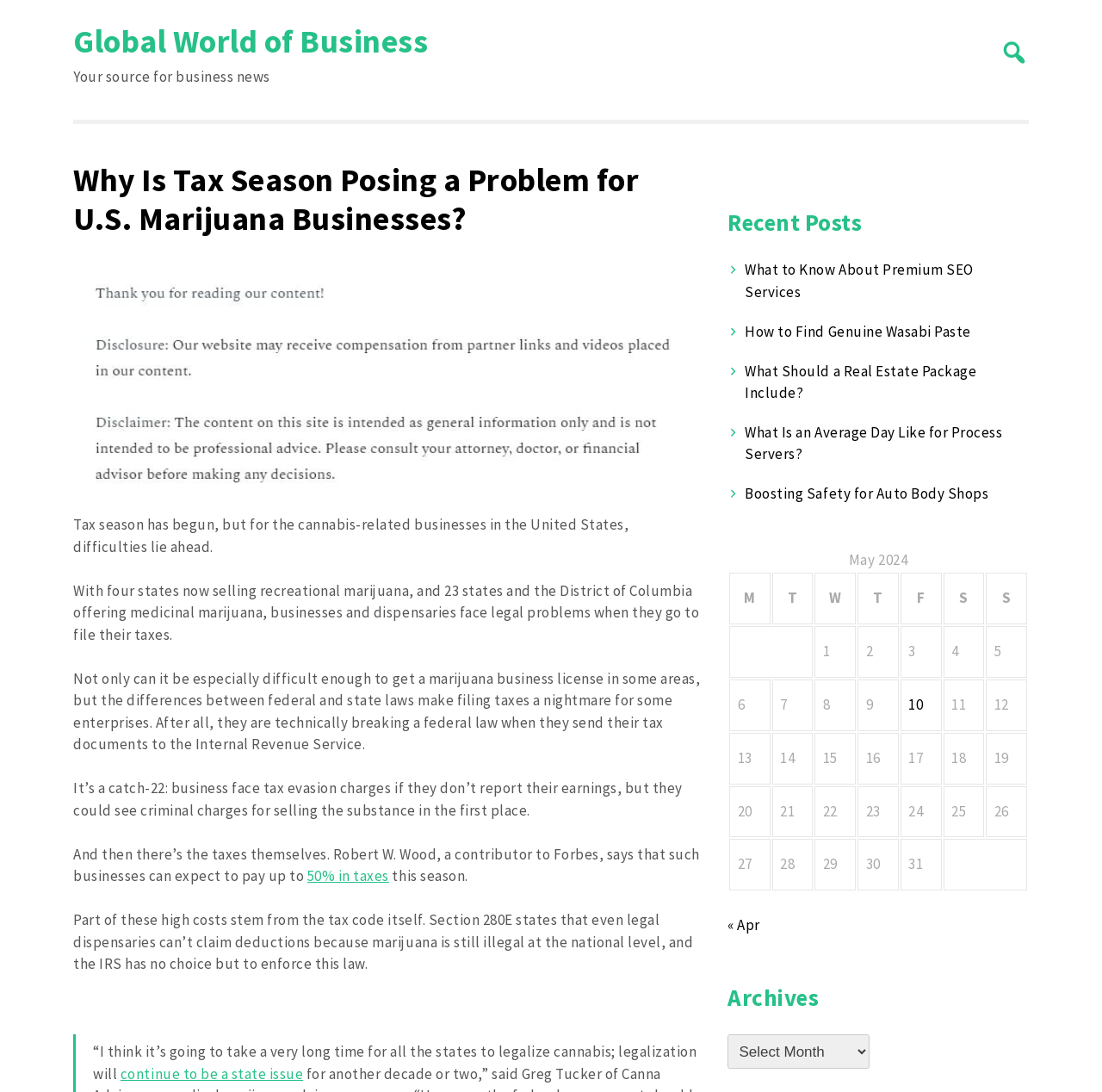Please find the top heading of the webpage and generate its text.

Global World of Business